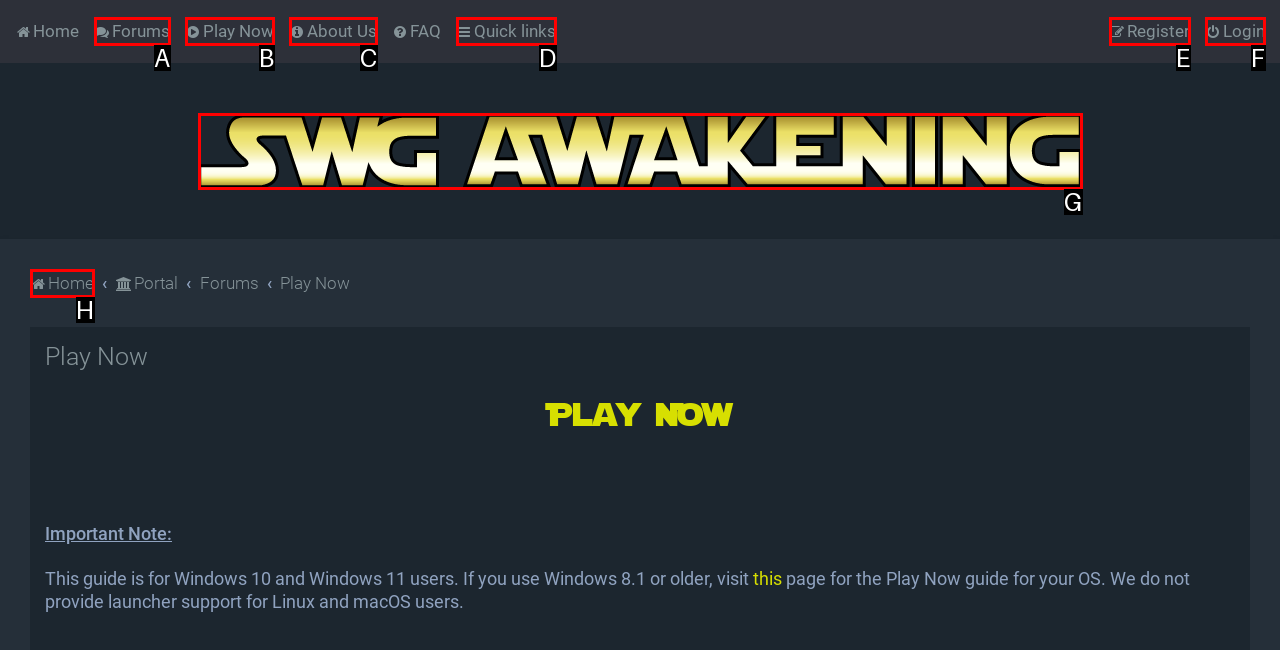Identify the HTML element that best matches the description: Play Now. Provide your answer by selecting the corresponding letter from the given options.

B